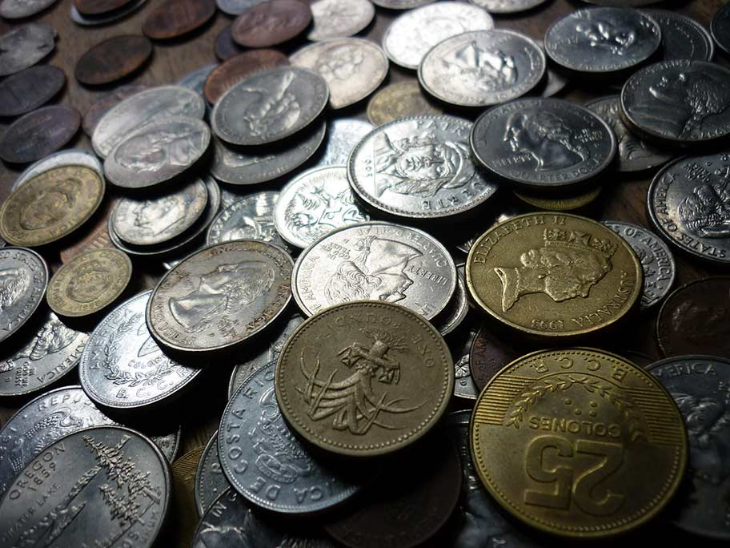What is the purpose of the coin assortment beyond representing currency?
Using the visual information from the image, give a one-word or short-phrase answer.

Testament to diverse cultures and economies